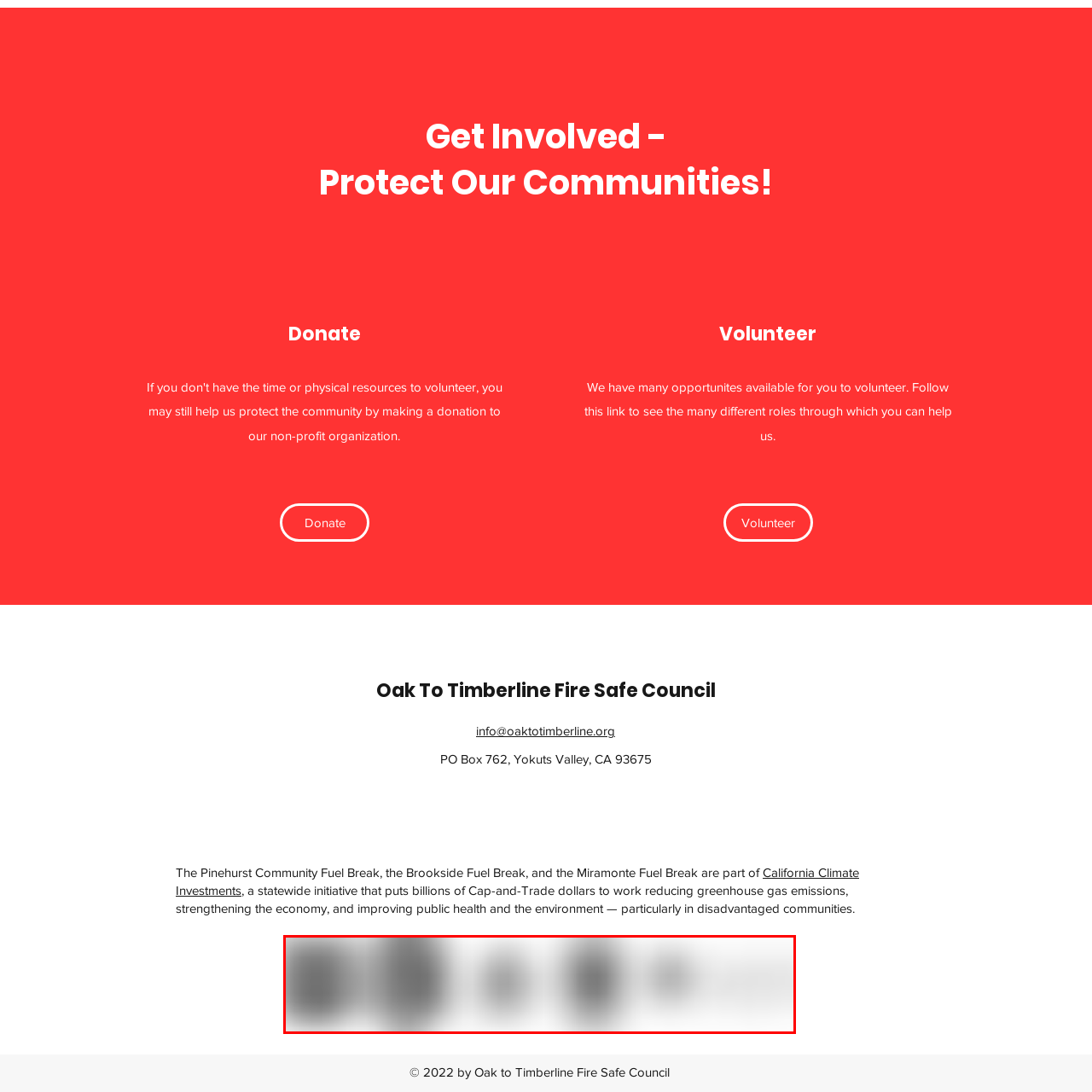Give an in-depth explanation of the image captured within the red boundary.

The image features a collection of logos relevant to the Oak to Timberline Fire Safe Council. Positioned at the bottom of a webpage, it complements the surrounding content that encourages community involvement in initiatives aimed at enhancing fire safety and environmental protection. The logos symbolize the organization's commitment to local communities and may represent partnerships or affiliations significant to their mission in combating wildfire risks and promoting safety awareness. This visual element reinforces the message of cooperation and the importance of community engagement in environmental conservation efforts.